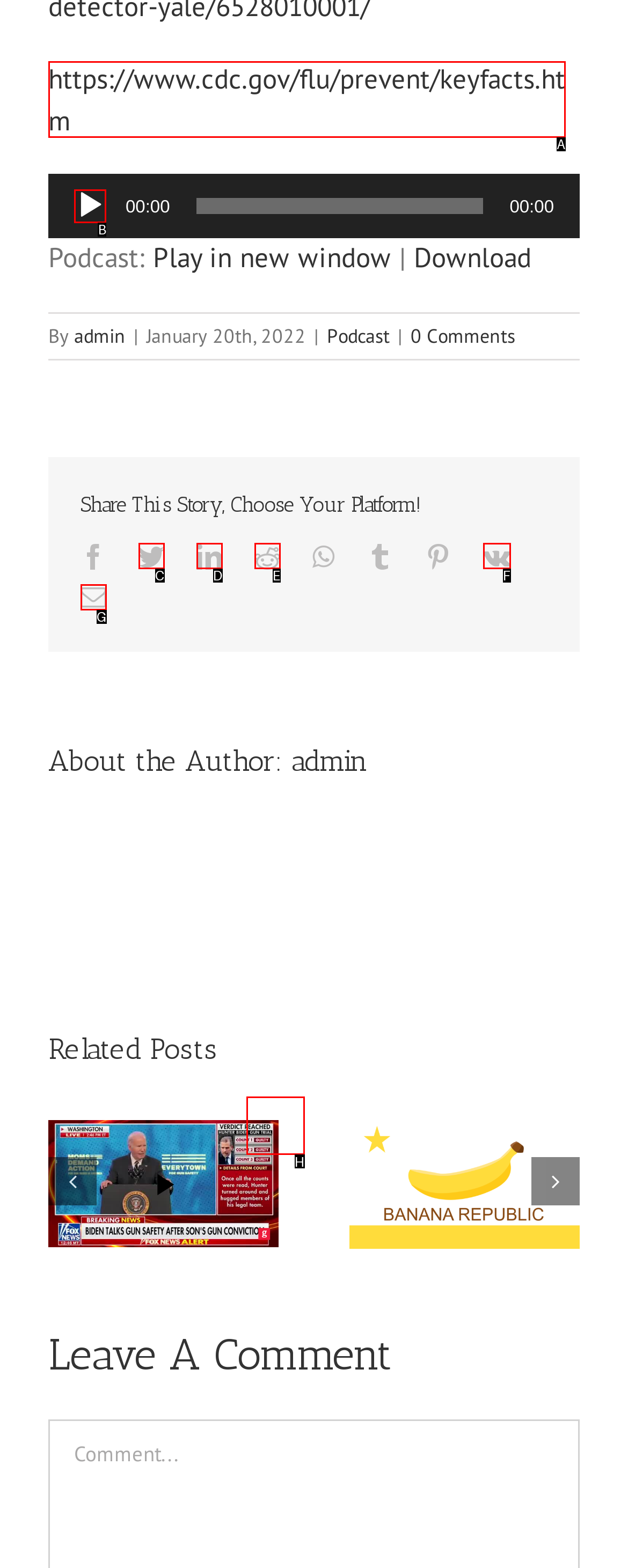Please indicate which option's letter corresponds to the task: Play the audio by examining the highlighted elements in the screenshot.

B